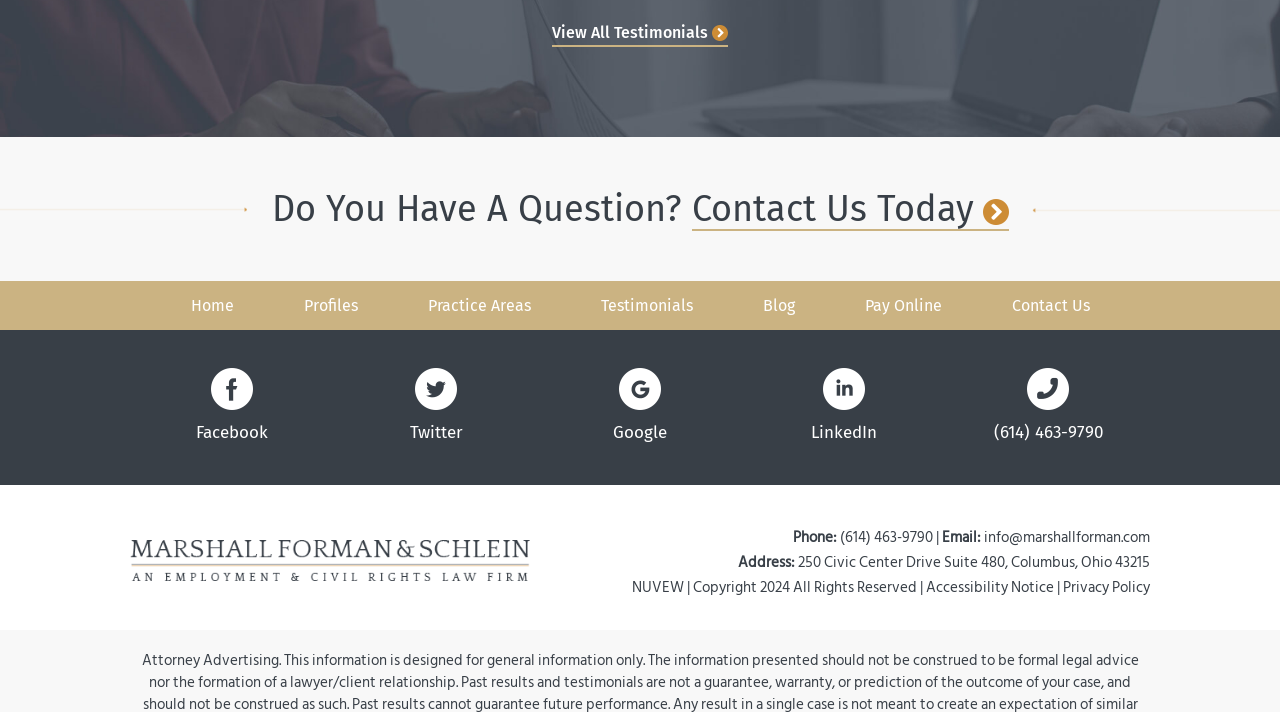Show the bounding box coordinates for the element that needs to be clicked to execute the following instruction: "Go to home page". Provide the coordinates in the form of four float numbers between 0 and 1, i.e., [left, top, right, bottom].

[0.121, 0.395, 0.21, 0.463]